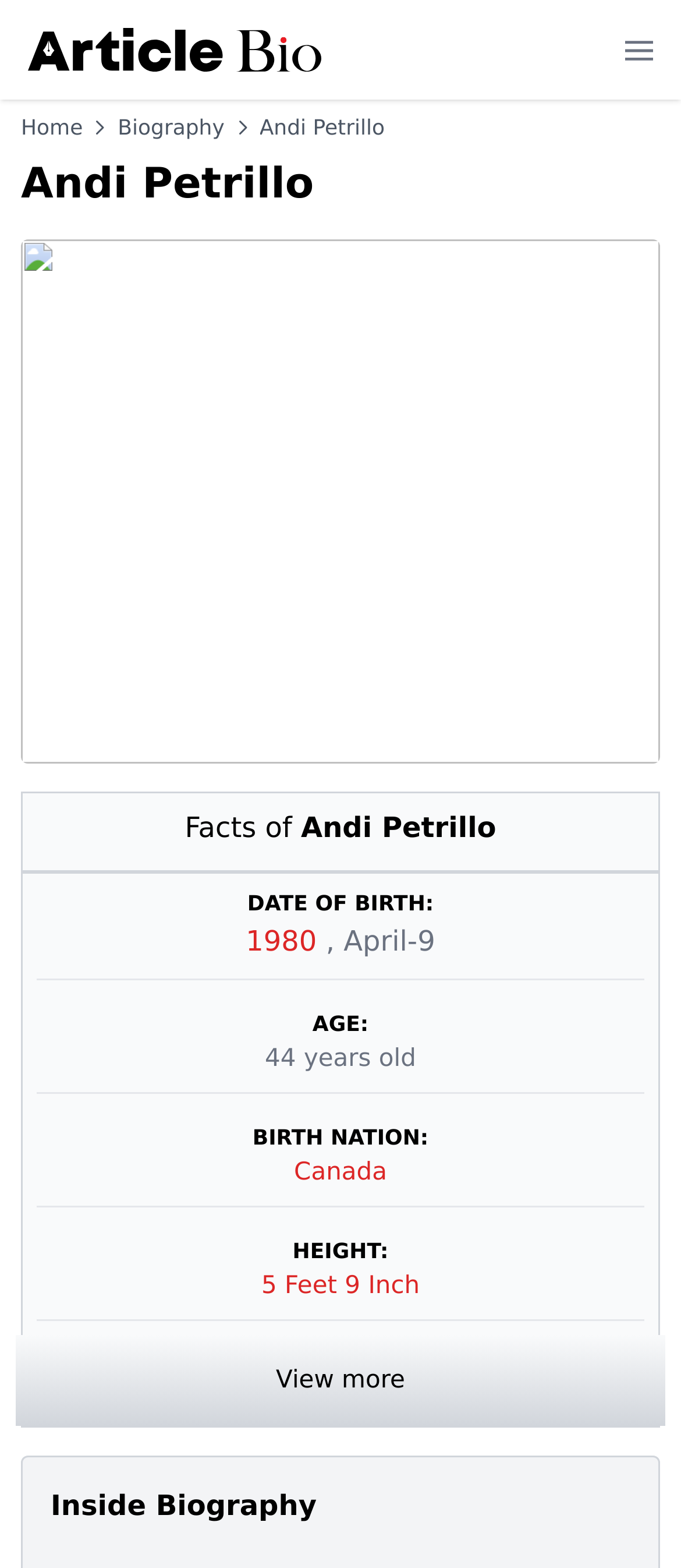Use a single word or phrase to answer the question: 
What is the date of birth of Andi Petrillo?

1980, April-9